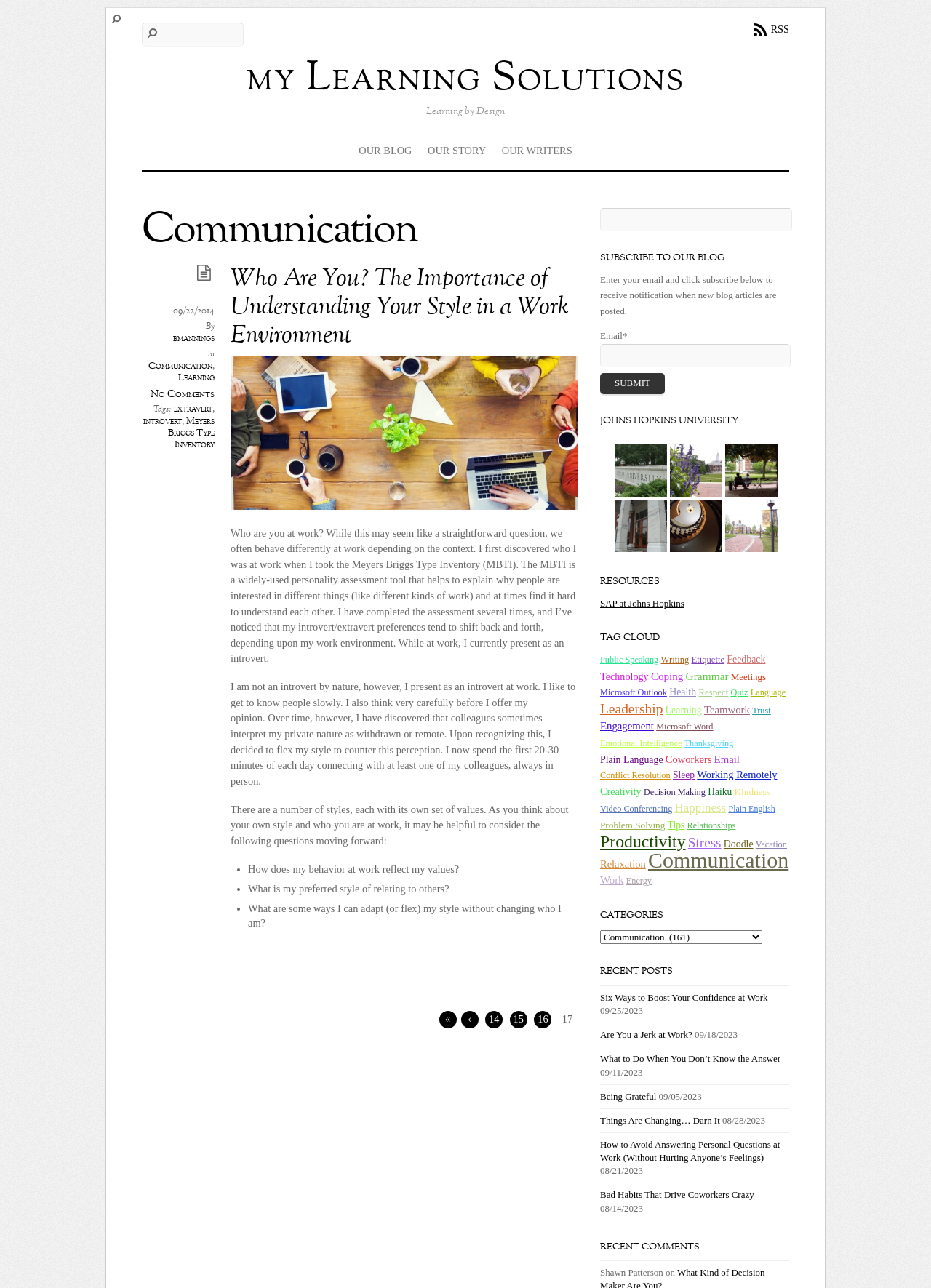Please determine the bounding box coordinates of the clickable area required to carry out the following instruction: "Subscribe to the blog". The coordinates must be four float numbers between 0 and 1, represented as [left, top, right, bottom].

[0.645, 0.267, 0.849, 0.285]